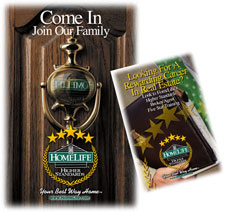Answer the following in one word or a short phrase: 
What is the tagline of HomeLife?

Your Best Way Home